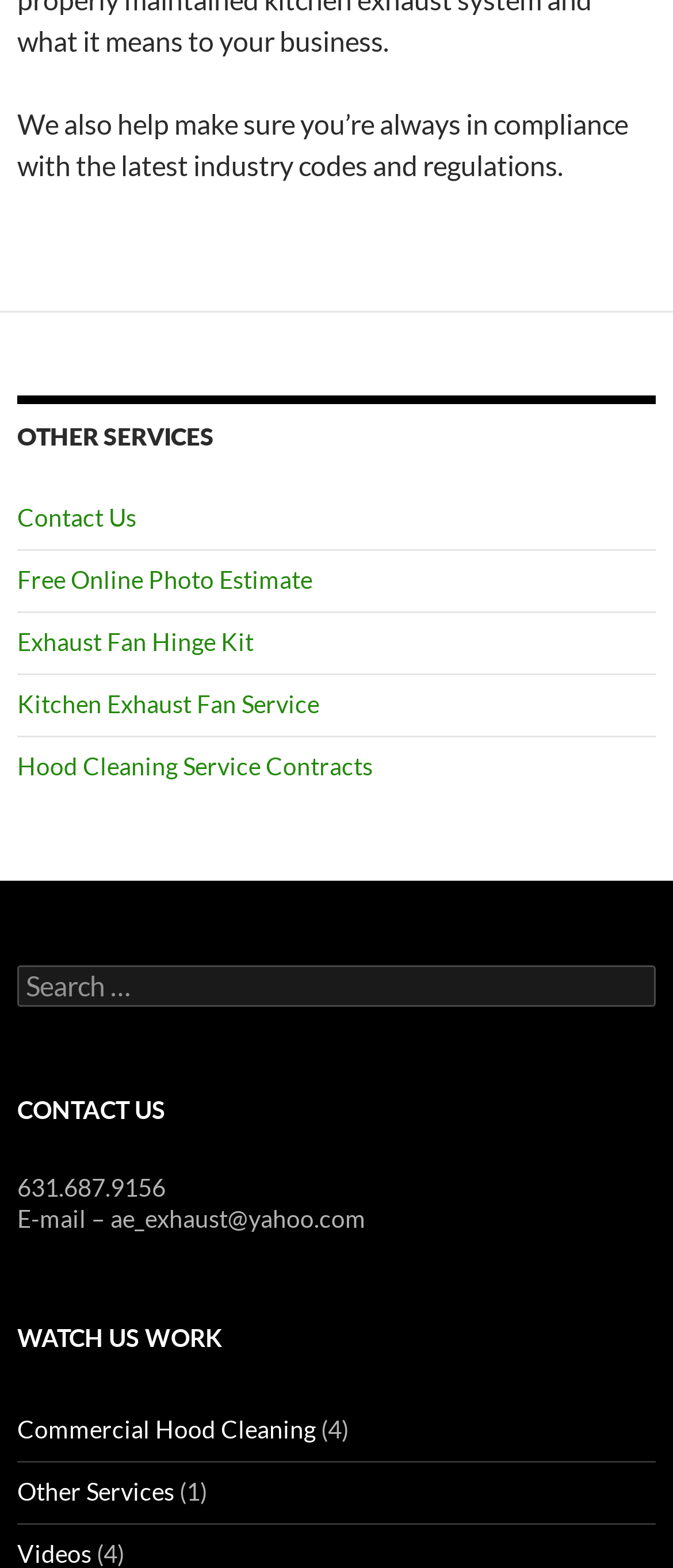Please reply to the following question with a single word or a short phrase:
What is the phone number to contact?

631.687.9156